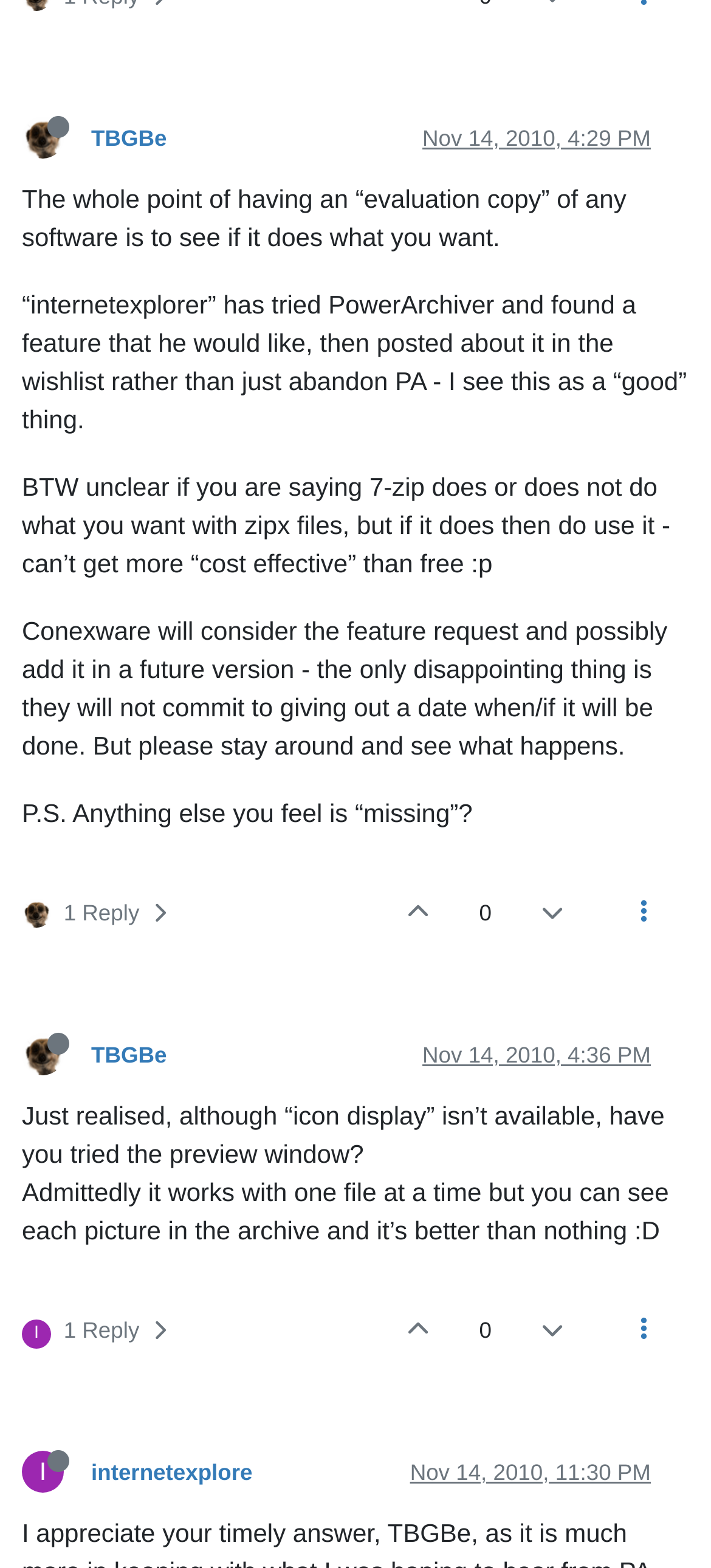Using the elements shown in the image, answer the question comprehensively: What is the date of the latest message?

I looked at the dates of all the messages and found that the latest one is 'Nov 14, 2010, 11:30 PM', which is the date of the last message in the conversation.